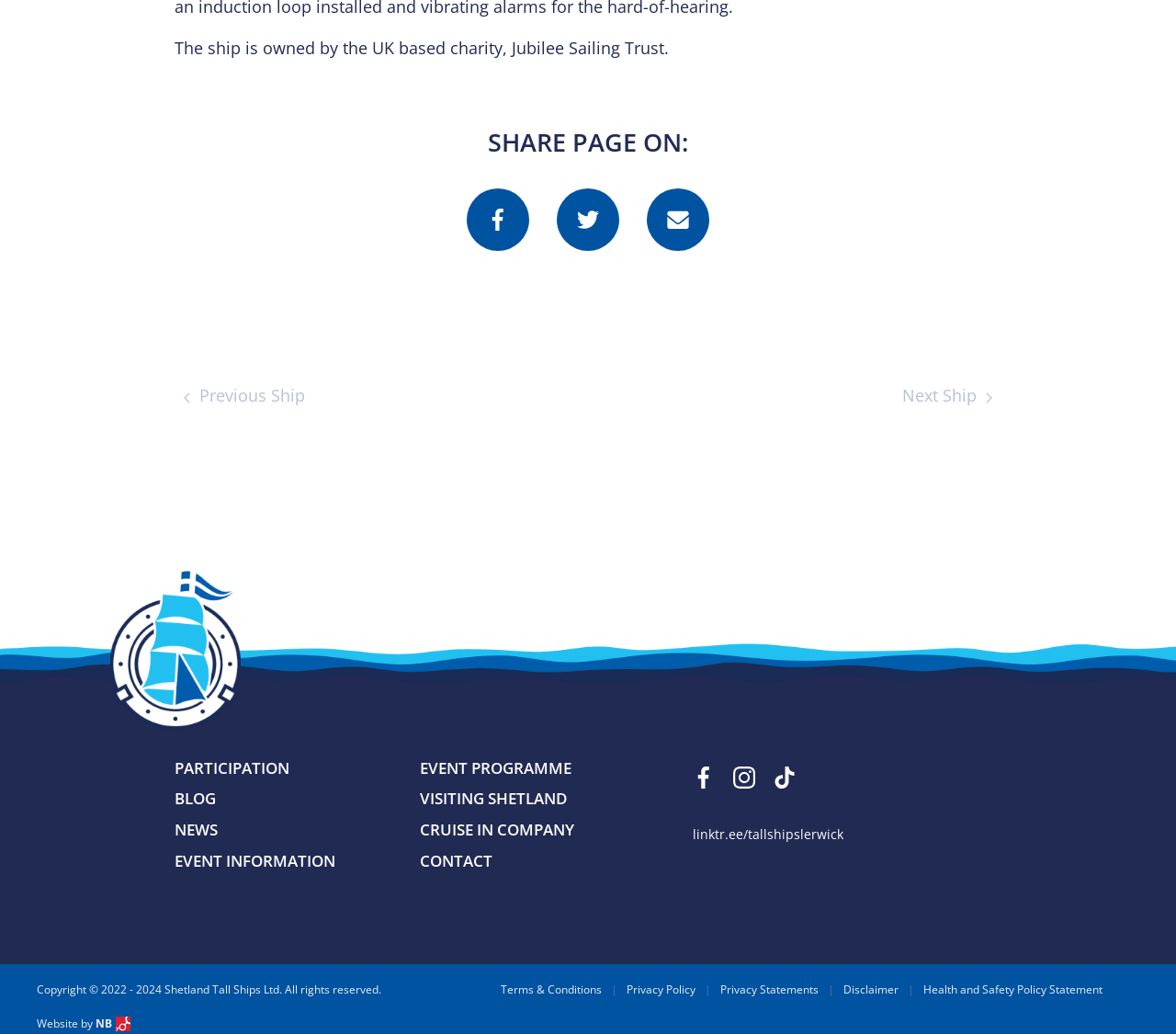Refer to the image and answer the question with as much detail as possible: How many links are there in the footer section?

The answer can be found by counting the number of link elements in the footer section, which are 'Terms & Conditions', 'Privacy Policy', 'Privacy Statements', 'Disclaimer', 'Health and Safety Policy Statement', 'Find us on Facebook', and 'Find us on Instagram'.